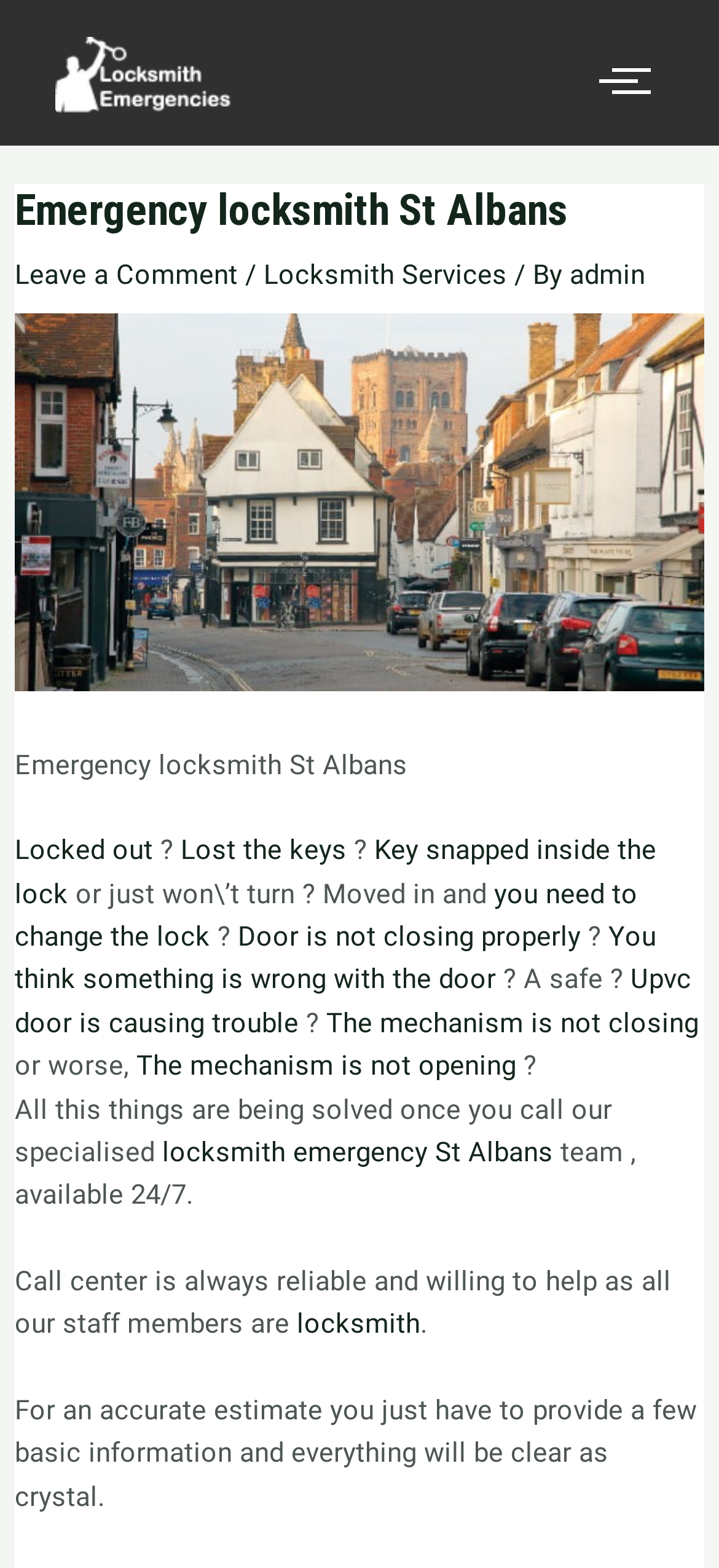Please indicate the bounding box coordinates of the element's region to be clicked to achieve the instruction: "go to Sports WordPress Theme". Provide the coordinates as four float numbers between 0 and 1, i.e., [left, top, right, bottom].

None